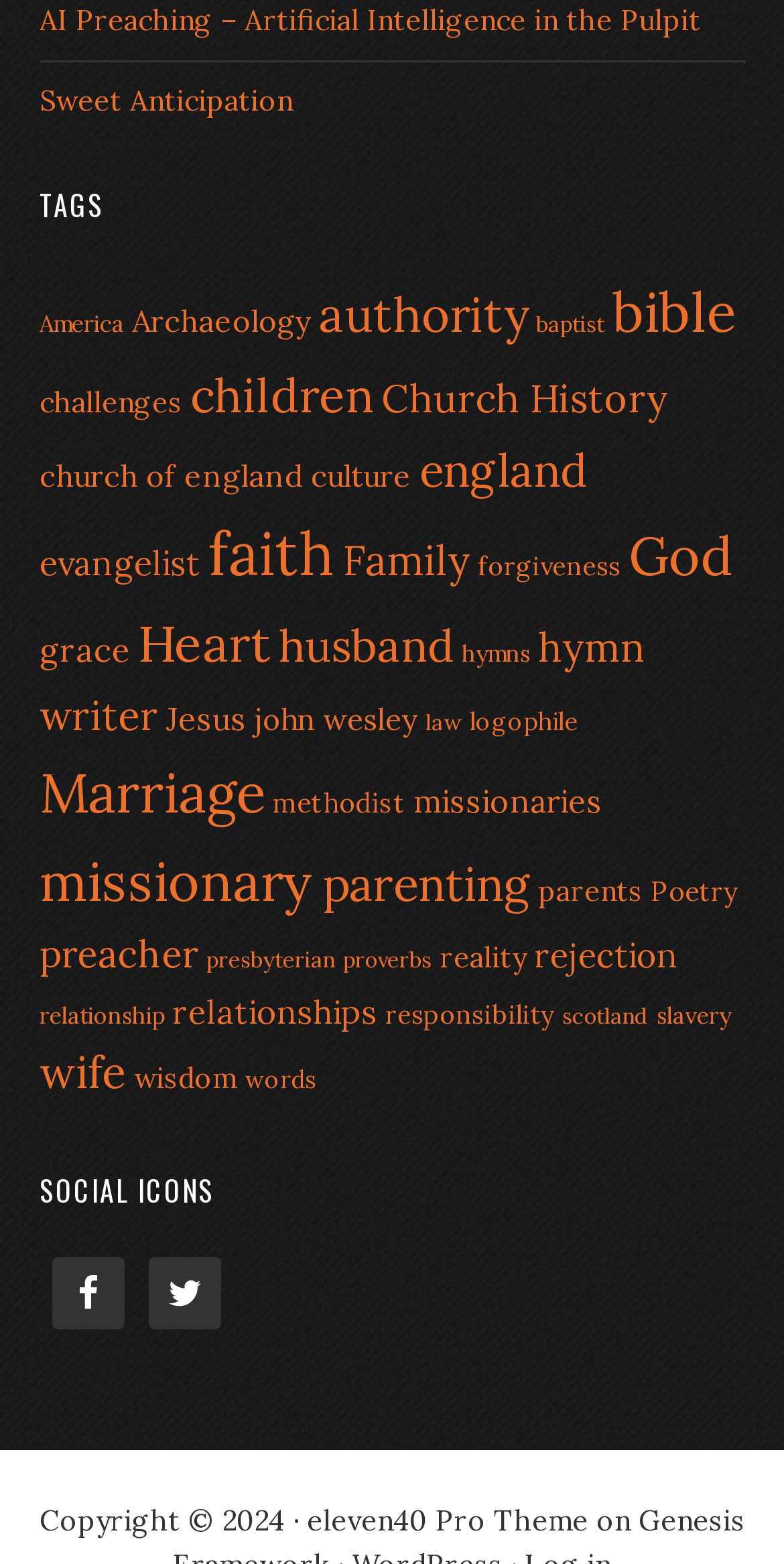Based on the element description, predict the bounding box coordinates (top-left x, top-left y, bottom-right x, bottom-right y) for the UI element in the screenshot: church of england

[0.05, 0.292, 0.386, 0.316]